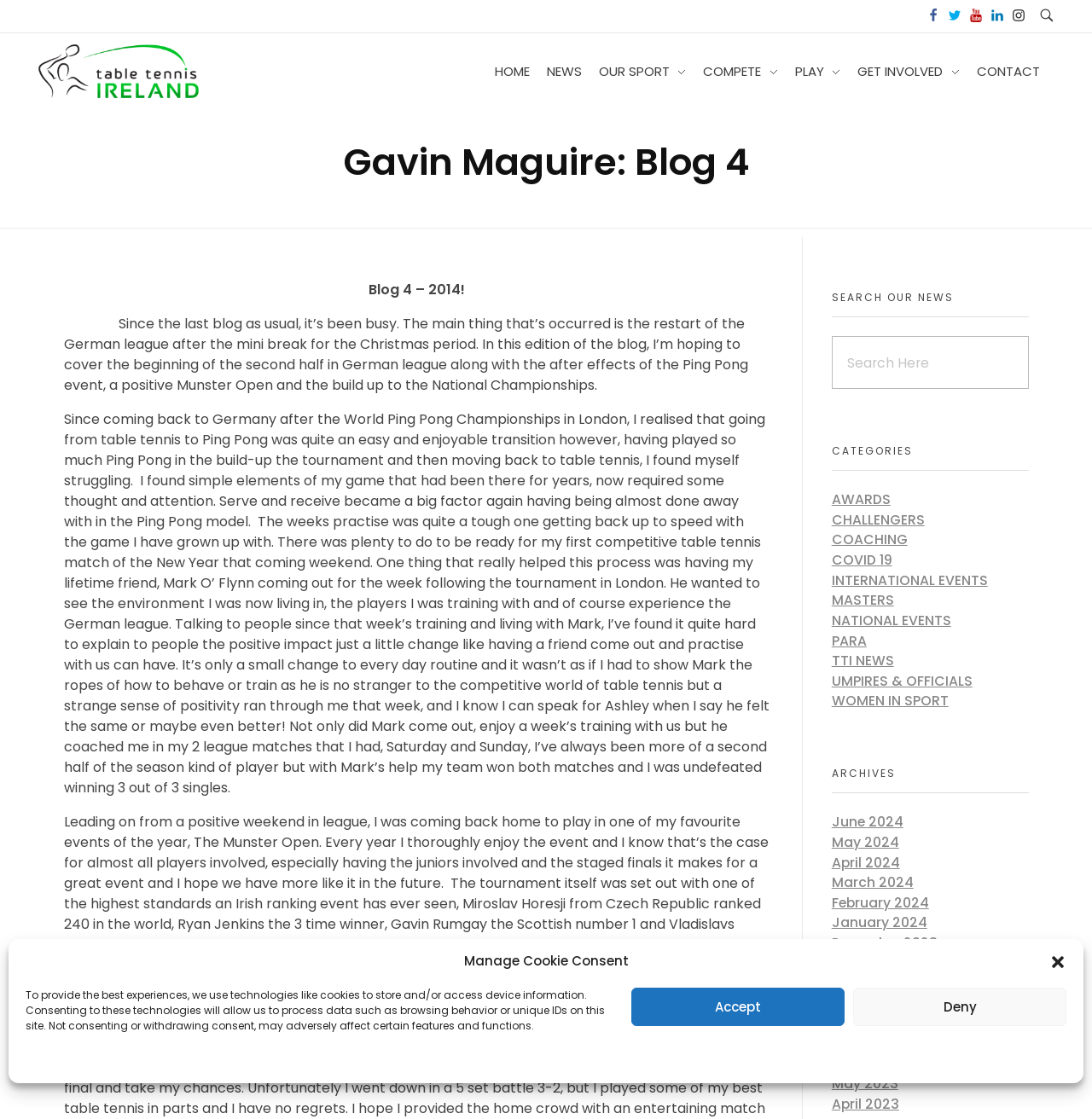For the following element description, predict the bounding box coordinates in the format (top-left x, top-left y, bottom-right x, bottom-right y). All values should be floating point numbers between 0 and 1. Description: Cookie policy

[0.023, 0.943, 0.088, 0.957]